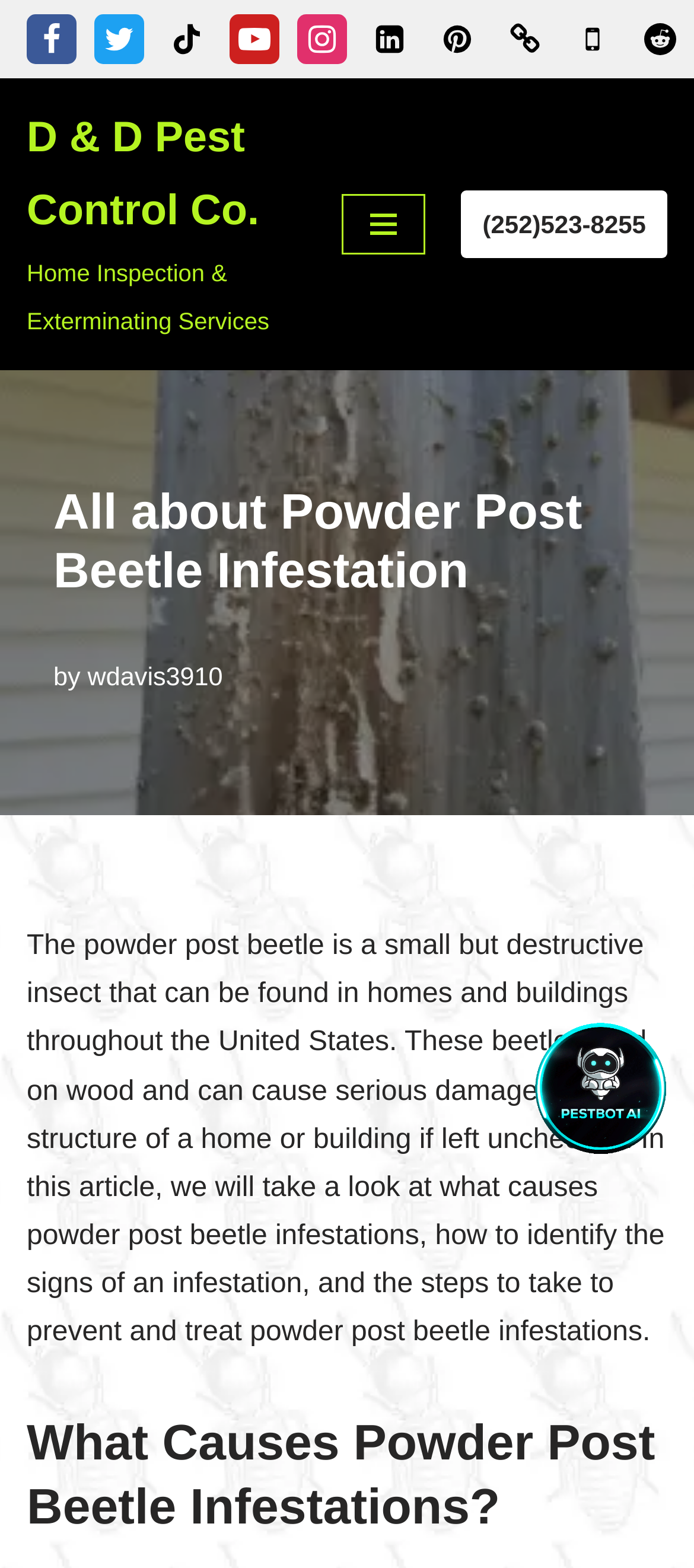Provide a thorough description of this webpage.

The webpage is about powder post beetle infestations, with a focus on the causes, signs, prevention, and treatment of these infestations. At the top of the page, there is a row of social media links, including Facebook, Twitter, Tiktok, Youtube, Instagram, Linkedin, Pinterest, and Reddit, each accompanied by a small icon. 

Below the social media links, there is a navigation menu button and a link to the company's home page. The phone number (252)523-8255 is also displayed in this section. 

The main content of the page starts with a heading "All about Powder Post Beetle Infestation" followed by the author's name "wdavis3910". The introductory paragraph provides an overview of the powder post beetle, its destructive nature, and the importance of addressing infestations. 

Further down the page, there is a heading "What Causes Powder Post Beetle Infestations?" which likely introduces a section discussing the causes of these infestations. On the right side of the page, there is a large image, possibly related to powder post beetles or infestations.